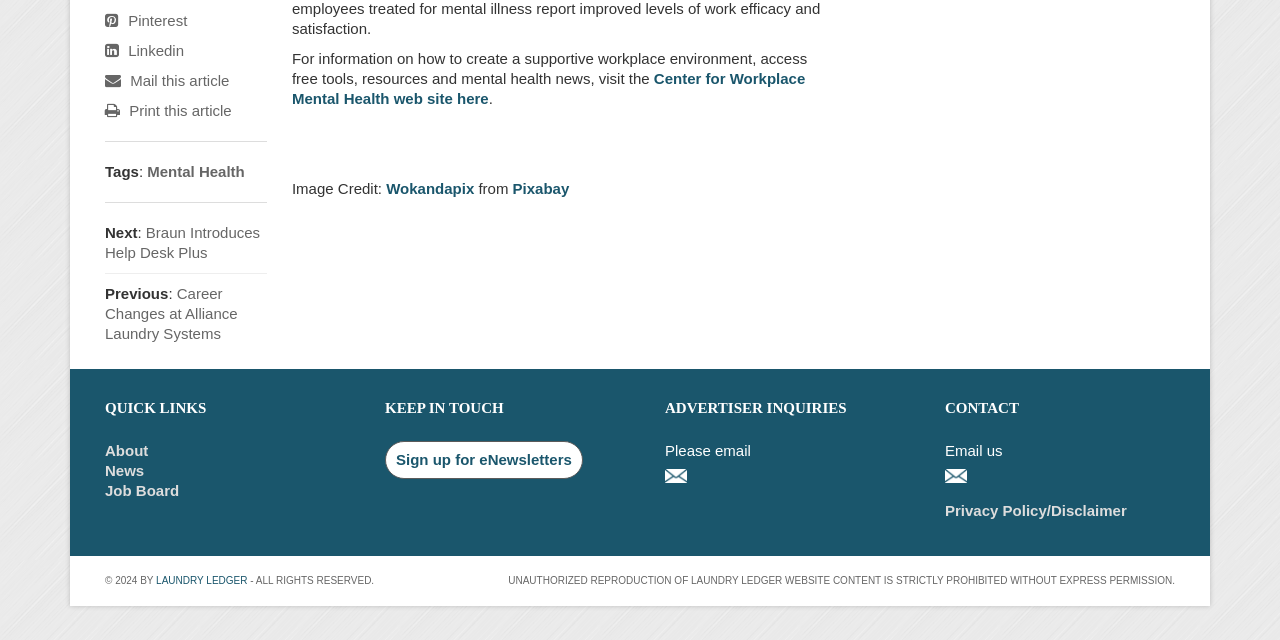Using the provided description Laundry Ledger, find the bounding box coordinates for the UI element. Provide the coordinates in (top-left x, top-left y, bottom-right x, bottom-right y) format, ensuring all values are between 0 and 1.

[0.122, 0.898, 0.193, 0.916]